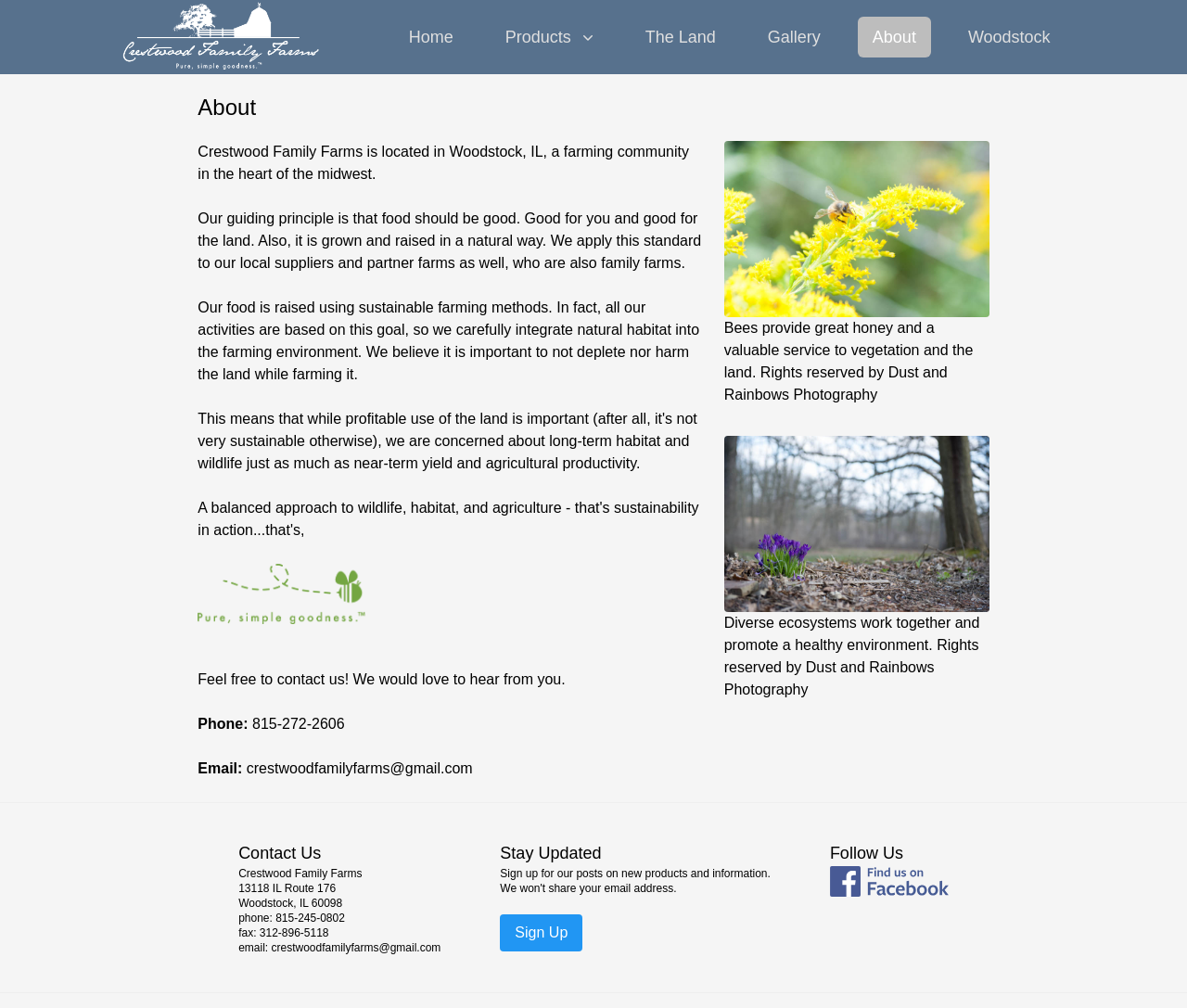Answer the question with a brief word or phrase:
What is the theme of the images on the webpage?

Nature and farming